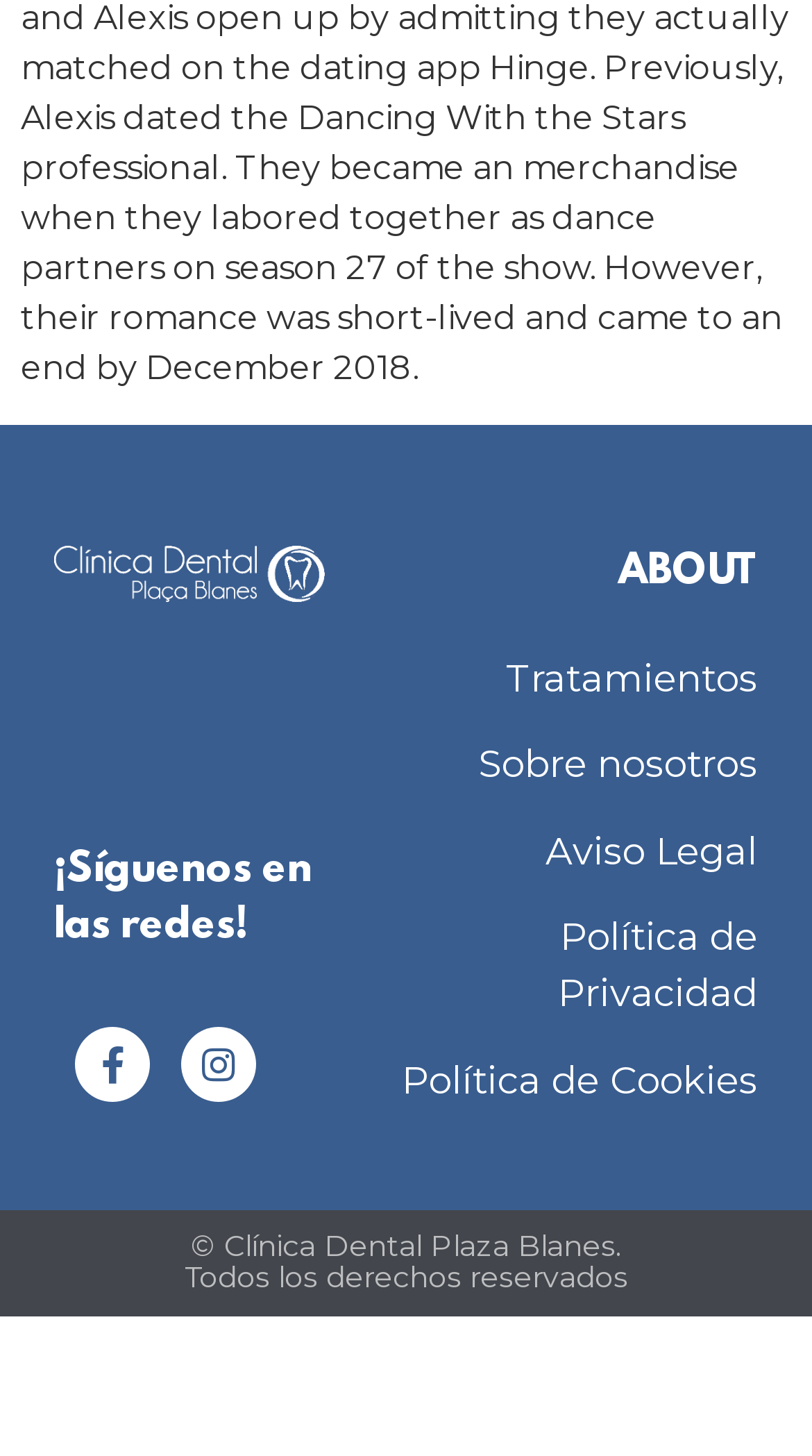How many links are there in the 'ABOUT' section?
Could you answer the question in a detailed manner, providing as much information as possible?

I counted the links in the 'ABOUT' section by looking at the links 'Tratamientos', 'Sobre nosotros', and 'Aviso Legal', which are all part of the 'ABOUT' section.